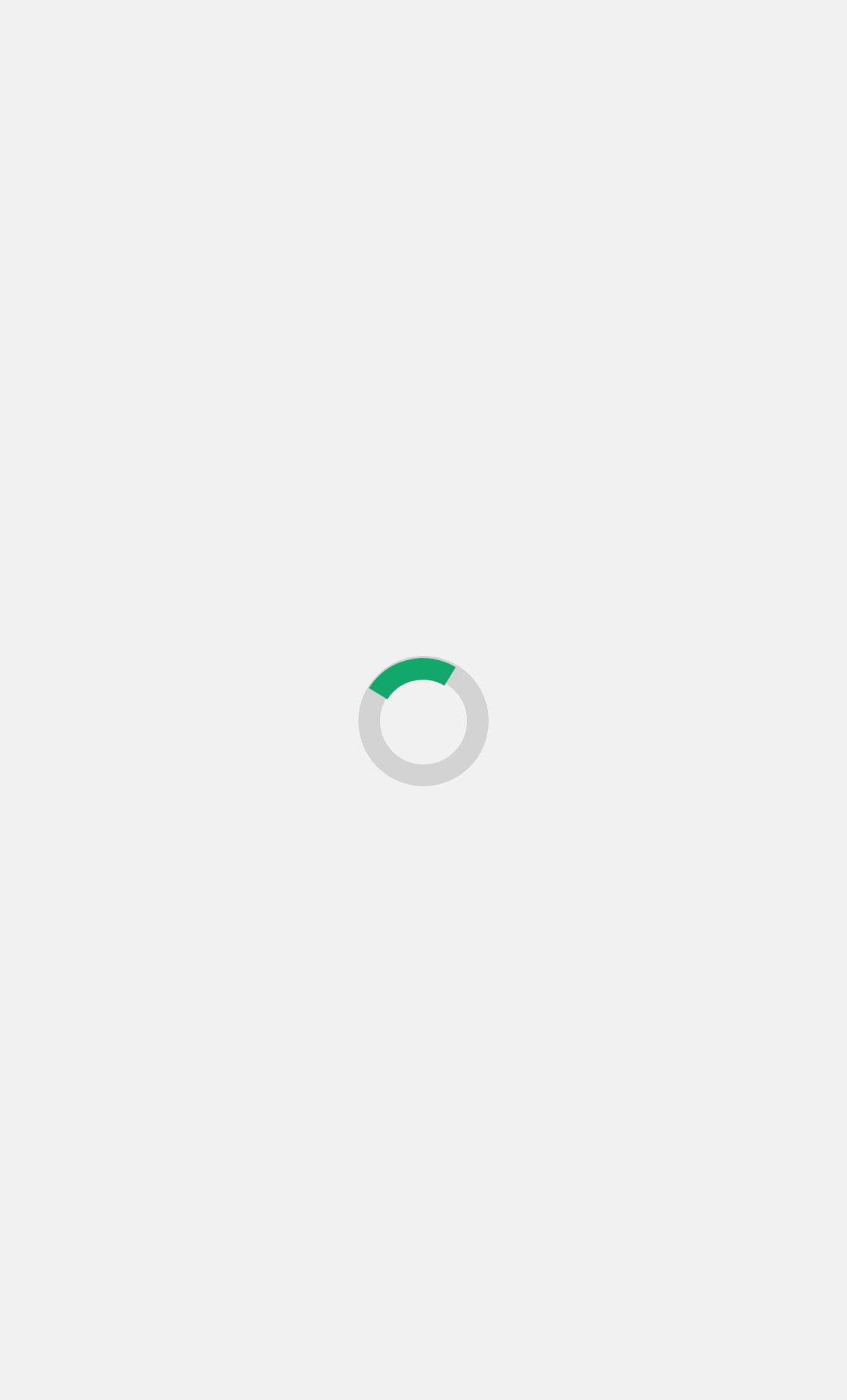What is the name of the blog?
Provide a fully detailed and comprehensive answer to the question.

The name of the blog can be found in the top section of the webpage, where it is written in a static text element as 'GUEST POST IN UK'.